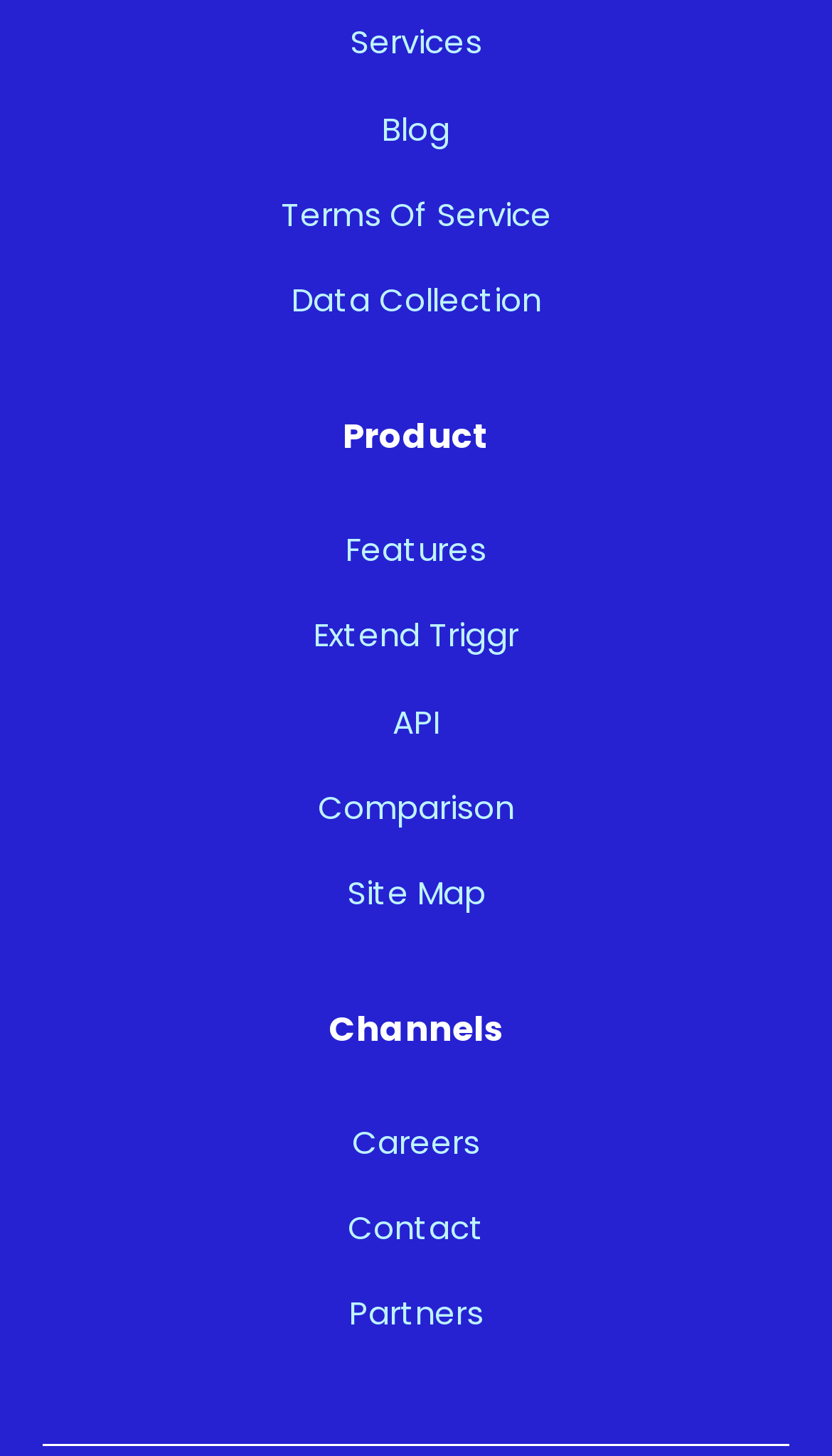Please determine the bounding box coordinates of the element's region to click for the following instruction: "Contact us".

[0.09, 0.815, 0.91, 0.874]